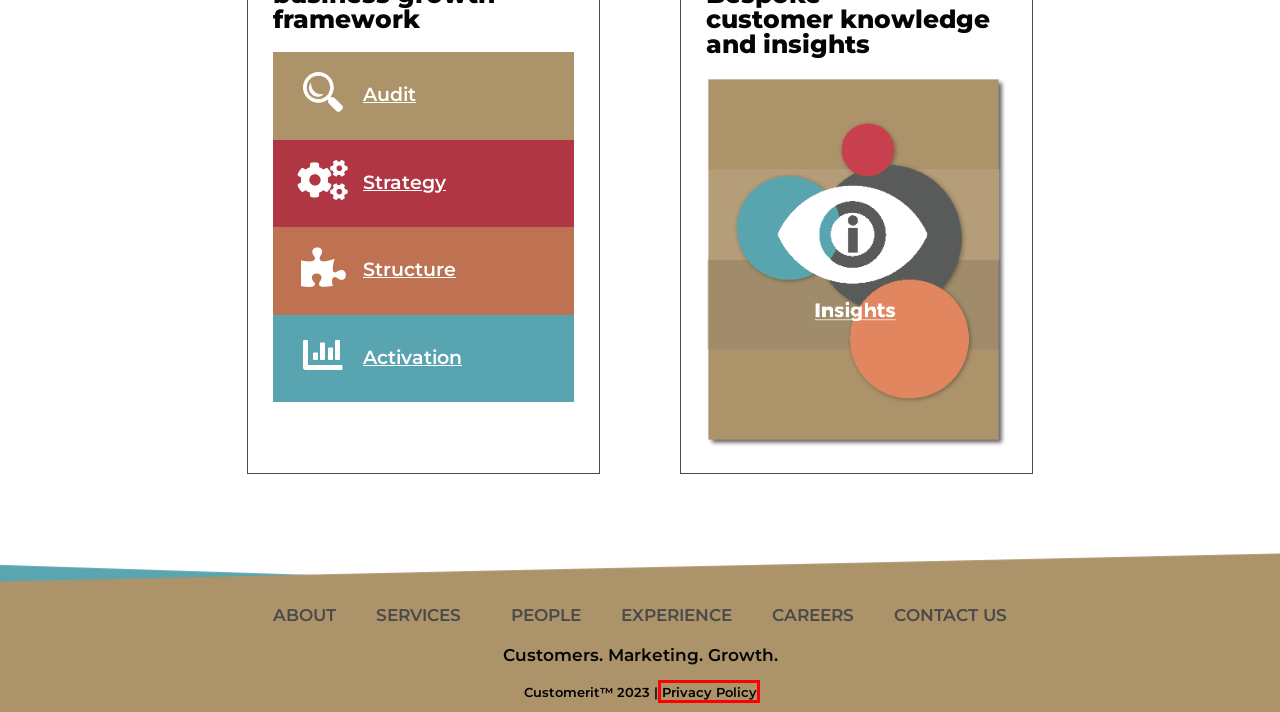Using the screenshot of a webpage with a red bounding box, pick the webpage description that most accurately represents the new webpage after the element inside the red box is clicked. Here are the candidates:
A. Strategy - Customerit
B. Privacy policy - Customerit
C. About - Customerit
D. Audit - Customerit
E. Structure - Customerit
F. Careers - Customerit
G. Experience - Customerit
H. Activation - Customerit

B